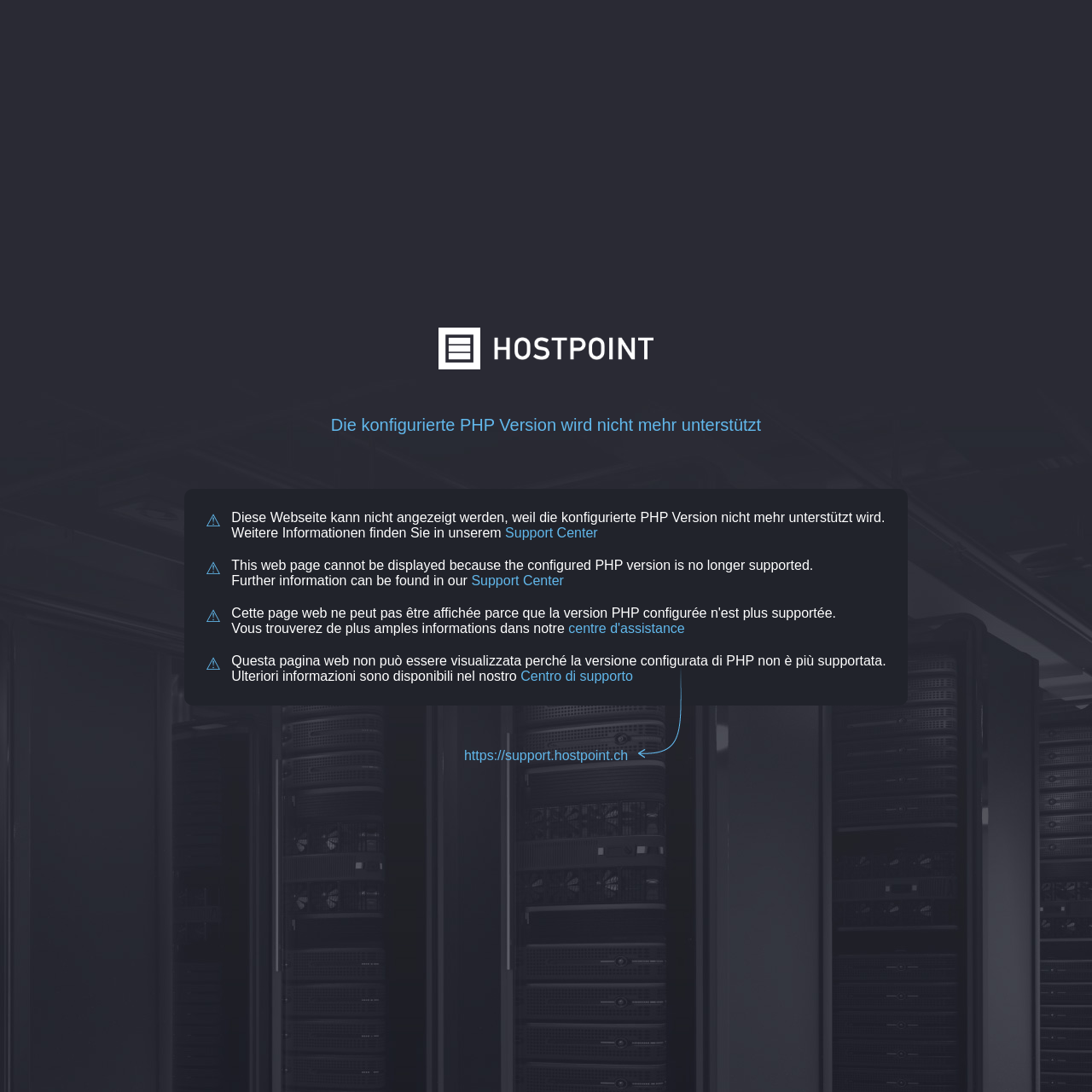What is the language of the first error message?
Please utilize the information in the image to give a detailed response to the question.

The first error message 'Die konfigurierte PHP Version wird nicht mehr unterstützt' is in German, which suggests that the webpage is initially set to display error messages in German.